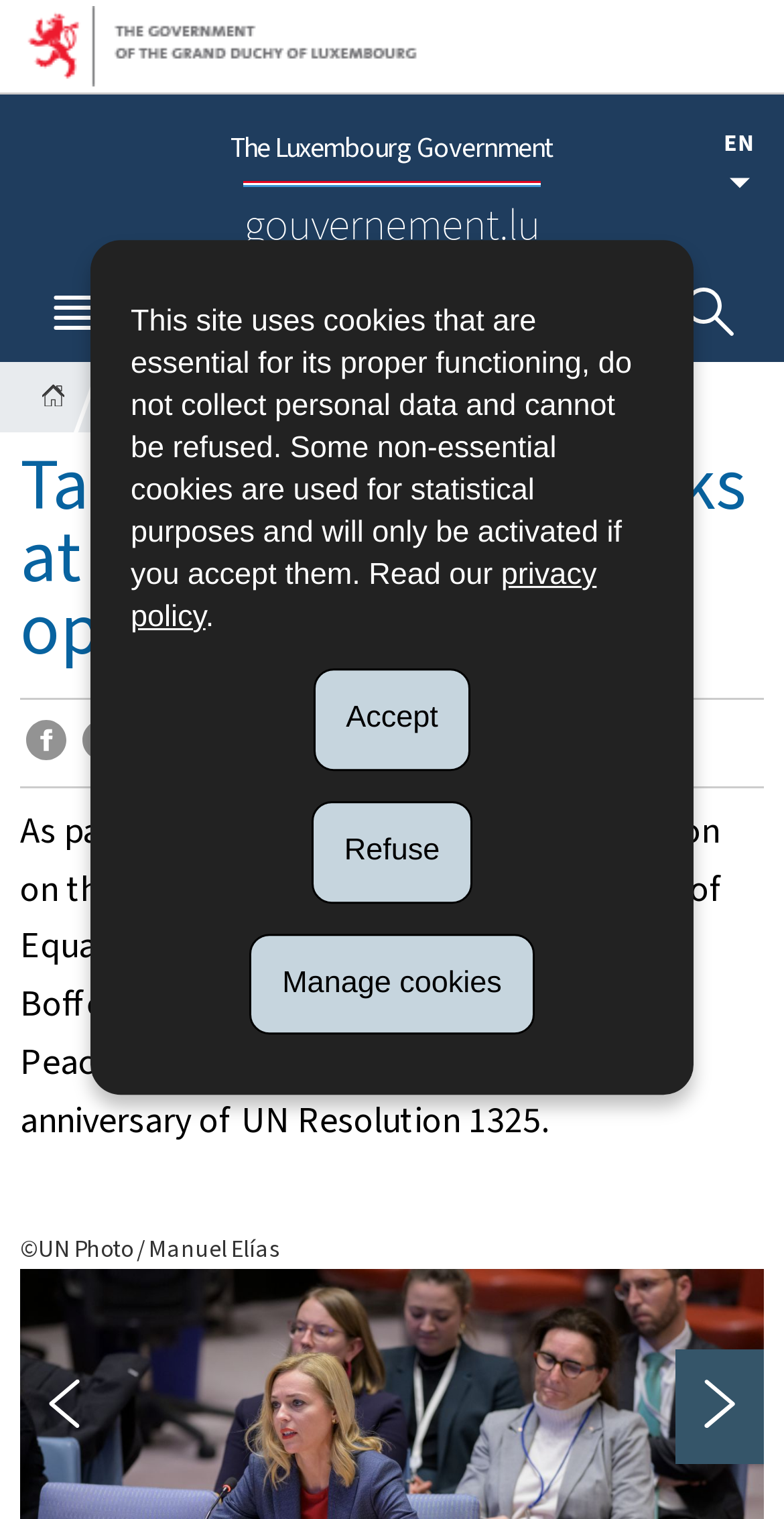Utilize the information from the image to answer the question in detail:
What is the organization mentioned in the image caption?

I found the organization mentioned in the image caption by looking at the static text below the image, which contains the caption '©UN Photo / Manuel Elías', indicating that the organization is the United Nations.